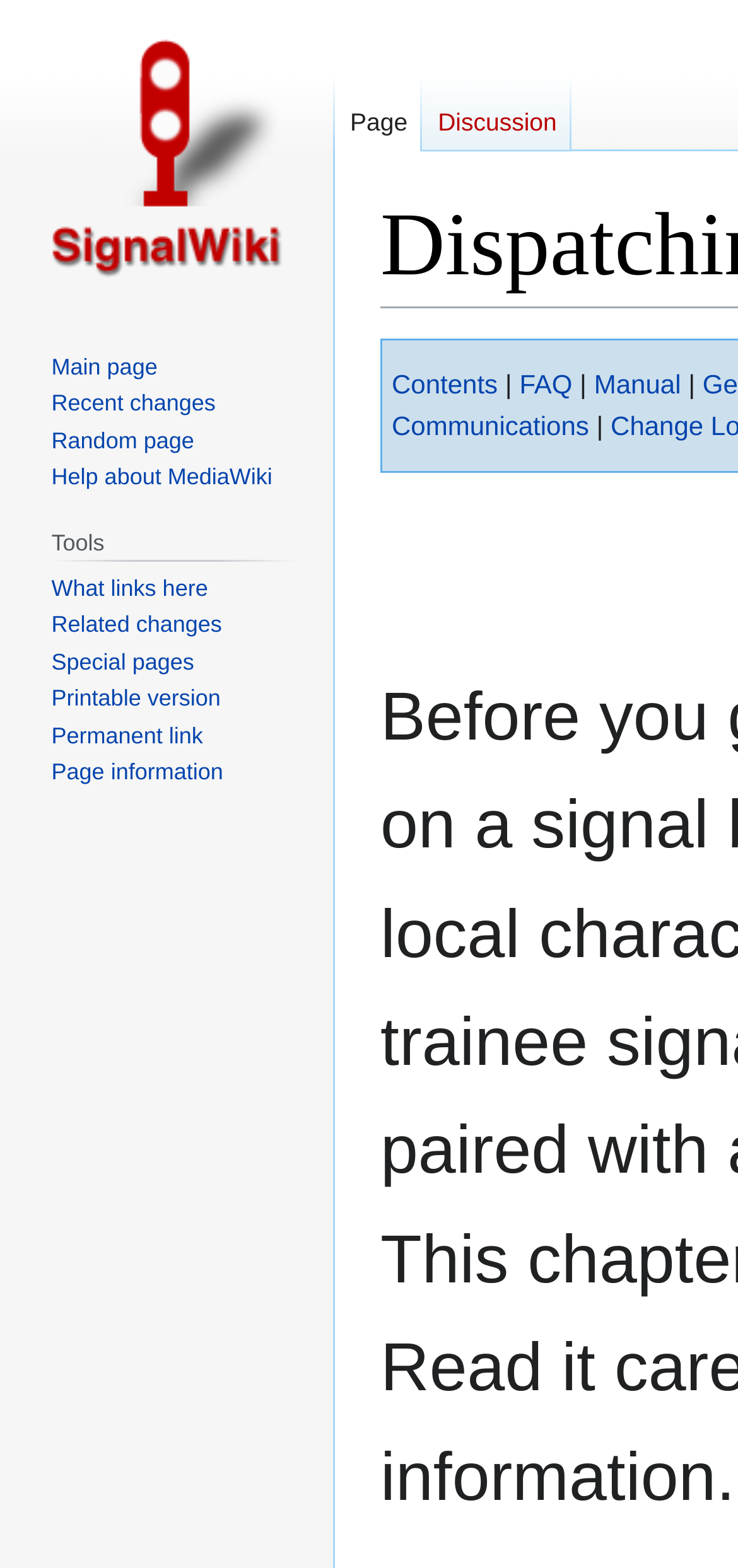Please provide the bounding box coordinates for the element that needs to be clicked to perform the instruction: "Visit the main page". The coordinates must consist of four float numbers between 0 and 1, formatted as [left, top, right, bottom].

[0.021, 0.0, 0.431, 0.193]